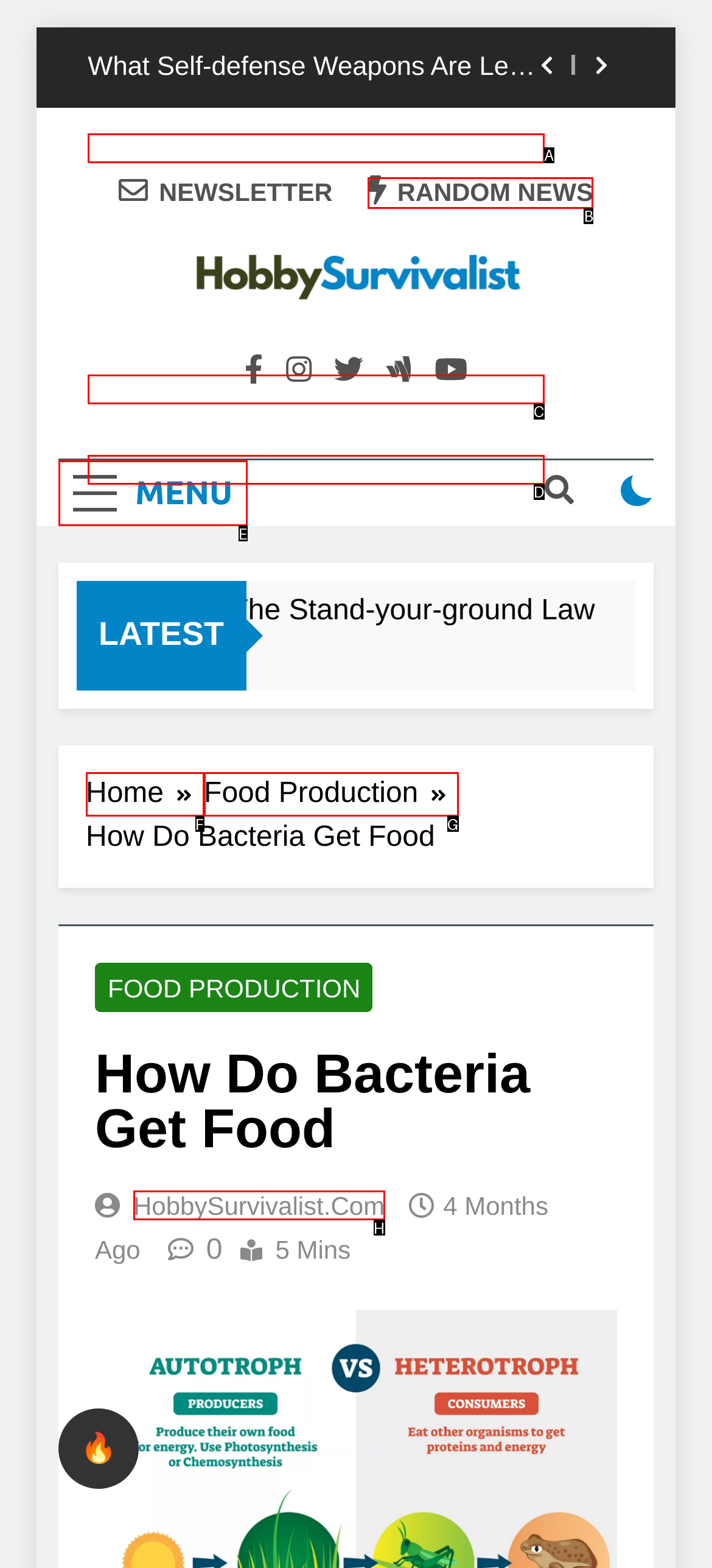Select the letter from the given choices that aligns best with the description: HobbySurvivalist.com. Reply with the specific letter only.

H